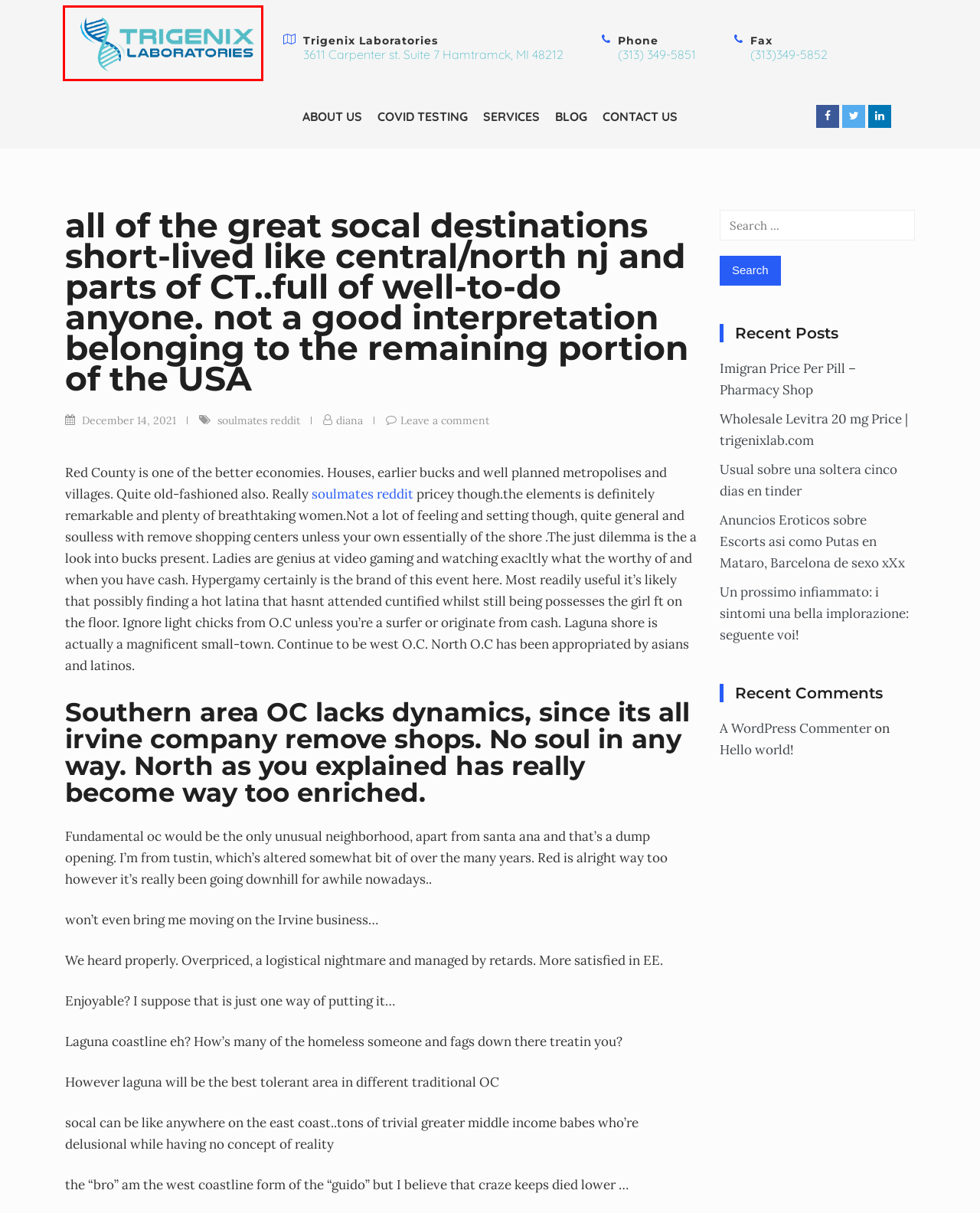Examine the screenshot of a webpage with a red bounding box around a specific UI element. Identify which webpage description best matches the new webpage that appears after clicking the element in the red bounding box. Here are the candidates:
A. Usual sobre una soltera  cinco dias en tinder – Trigenix Lab
B. Un prossimo infiammato: i sintomi una bella implorazione: seguente voi! – Trigenix Lab
C. CONTACT US – Trigenix Lab
D. Wholesale Levitra 20 mg Price | trigenixlab.com – Trigenix Lab
E. Anuncios Eroticos sobre Escorts asi como Putas en Mataro, Barcelona de sexo xXx – Trigenix Lab
F. Imigran Price Per Pill – Pharmacy Shop – Trigenix Lab
G. SERVICES – Trigenix Lab
H. Trigenix Lab – Premier Reference Laboratory | Michigan

H